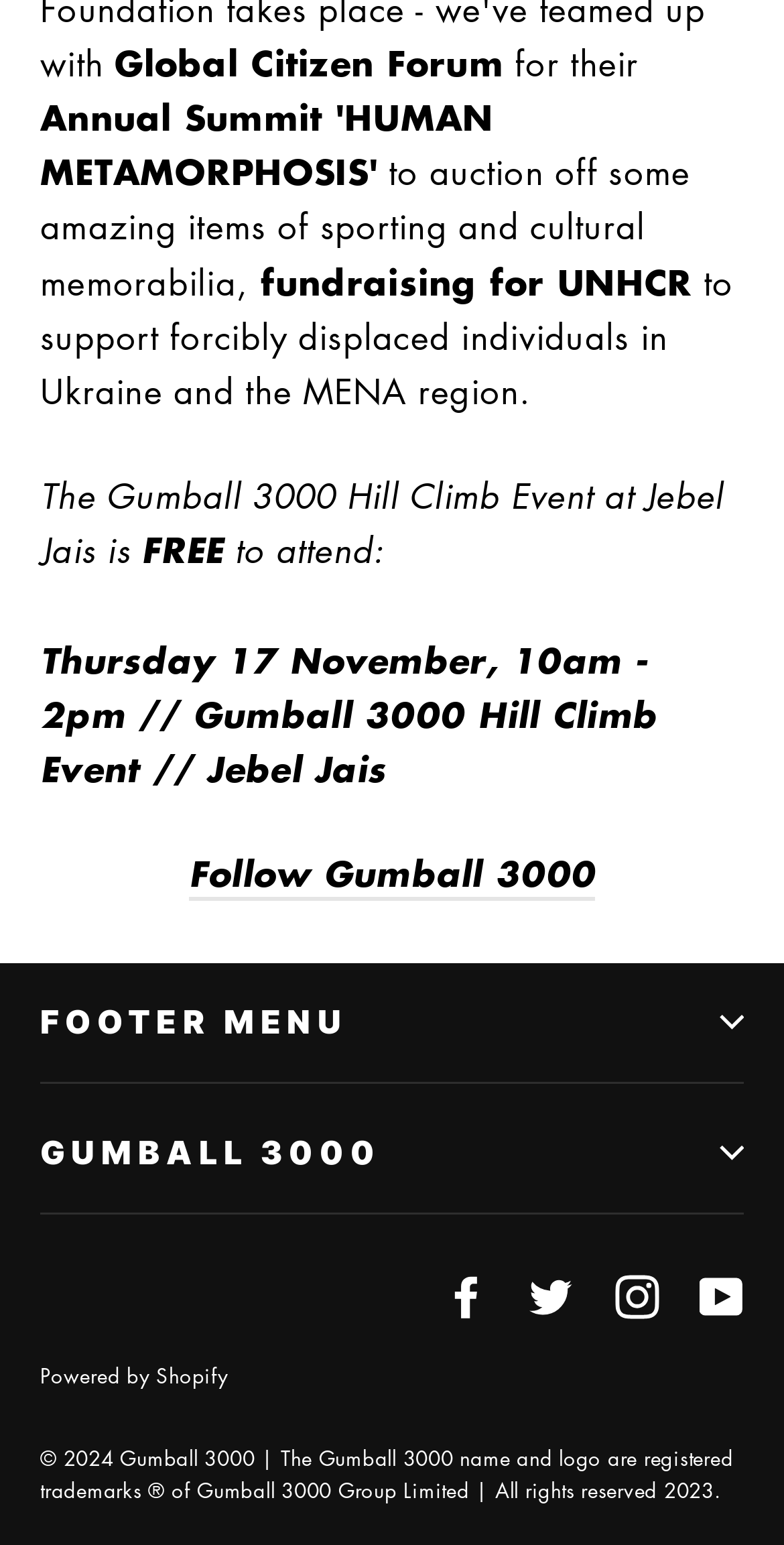Please find the bounding box coordinates for the clickable element needed to perform this instruction: "Check YouTube channel".

[0.892, 0.819, 0.949, 0.854]